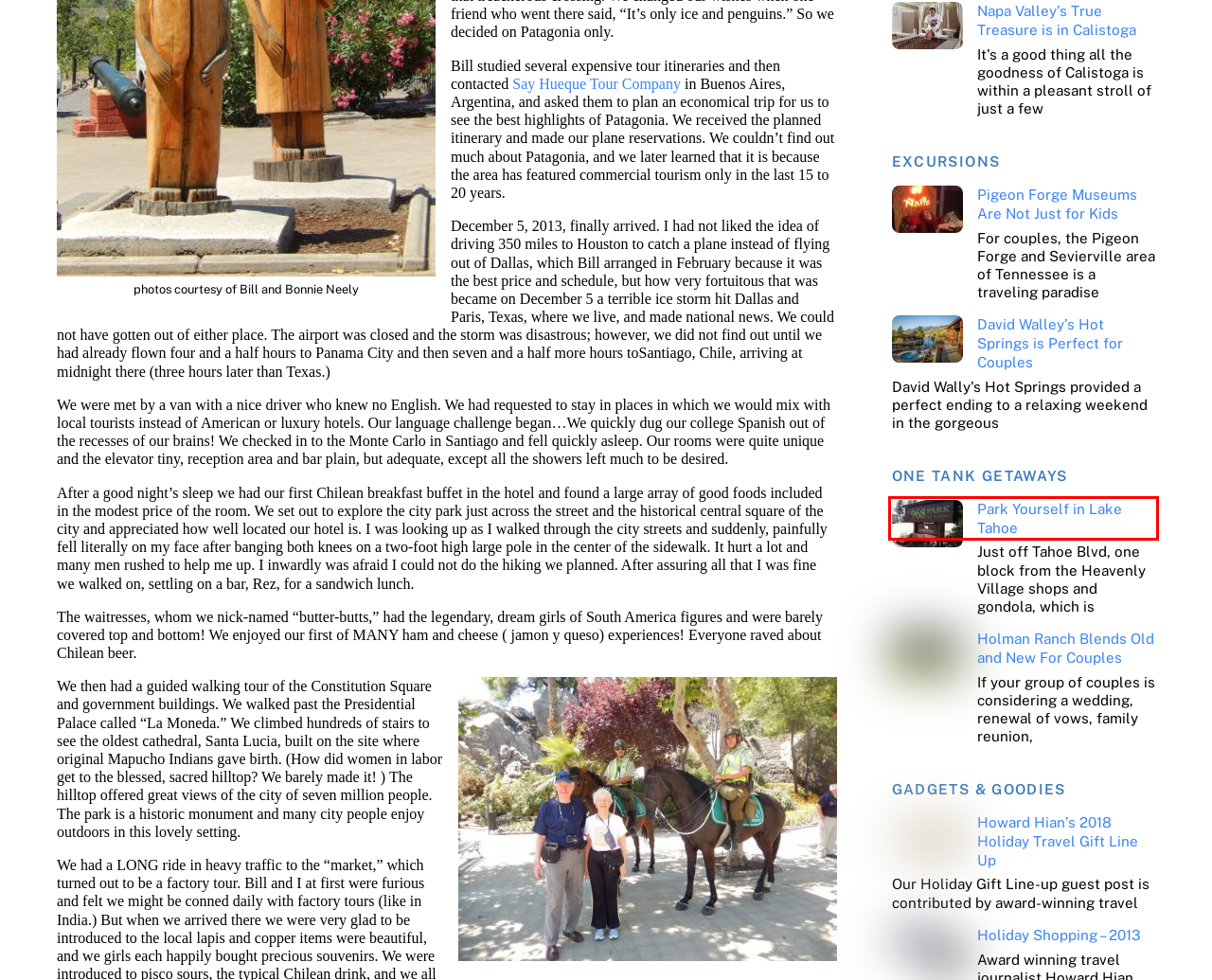You are provided with a screenshot of a webpage that includes a red rectangle bounding box. Please choose the most appropriate webpage description that matches the new webpage after clicking the element within the red bounding box. Here are the candidates:
A. Holman Ranch Blends Old and New For Couples
B. Park Yourself in Lake Tahoe
C. David Walley's Hot Springs is Perfect for Couples
D. Tailor-made Journeys to Argentina and Chile | Say Hueque
E. Napa Valley's True Treasure is in Calistoga
F. Holiday Shopping - 2013
G. Howard Hian's 2018 Holiday Travel Gift Line Up - RoadTripsForCouples
H. The Pigeon Forge Area's Museums Are Not Just for Kids

B